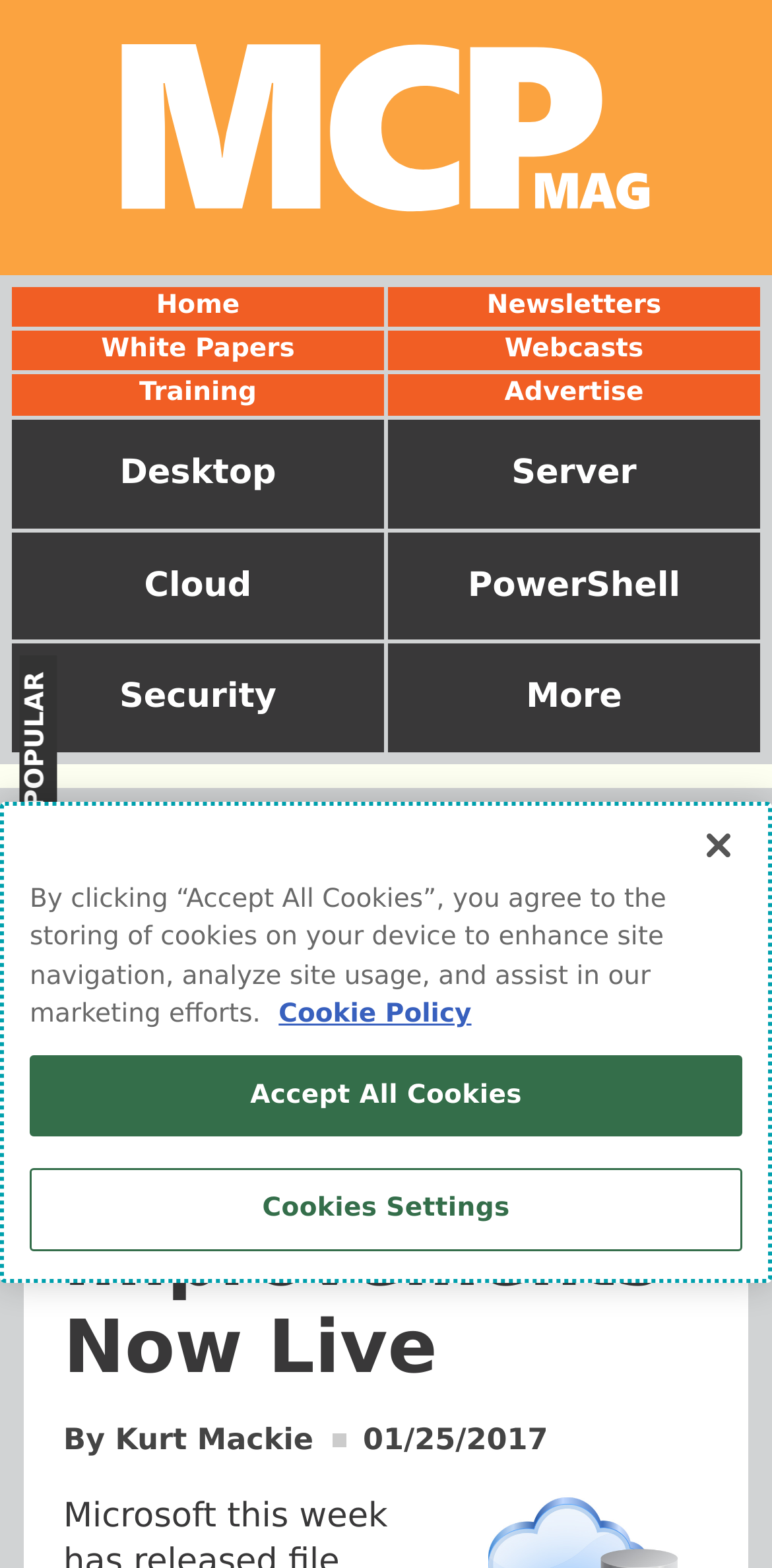Determine the coordinates of the bounding box for the clickable area needed to execute this instruction: "read news".

[0.082, 0.614, 0.214, 0.639]